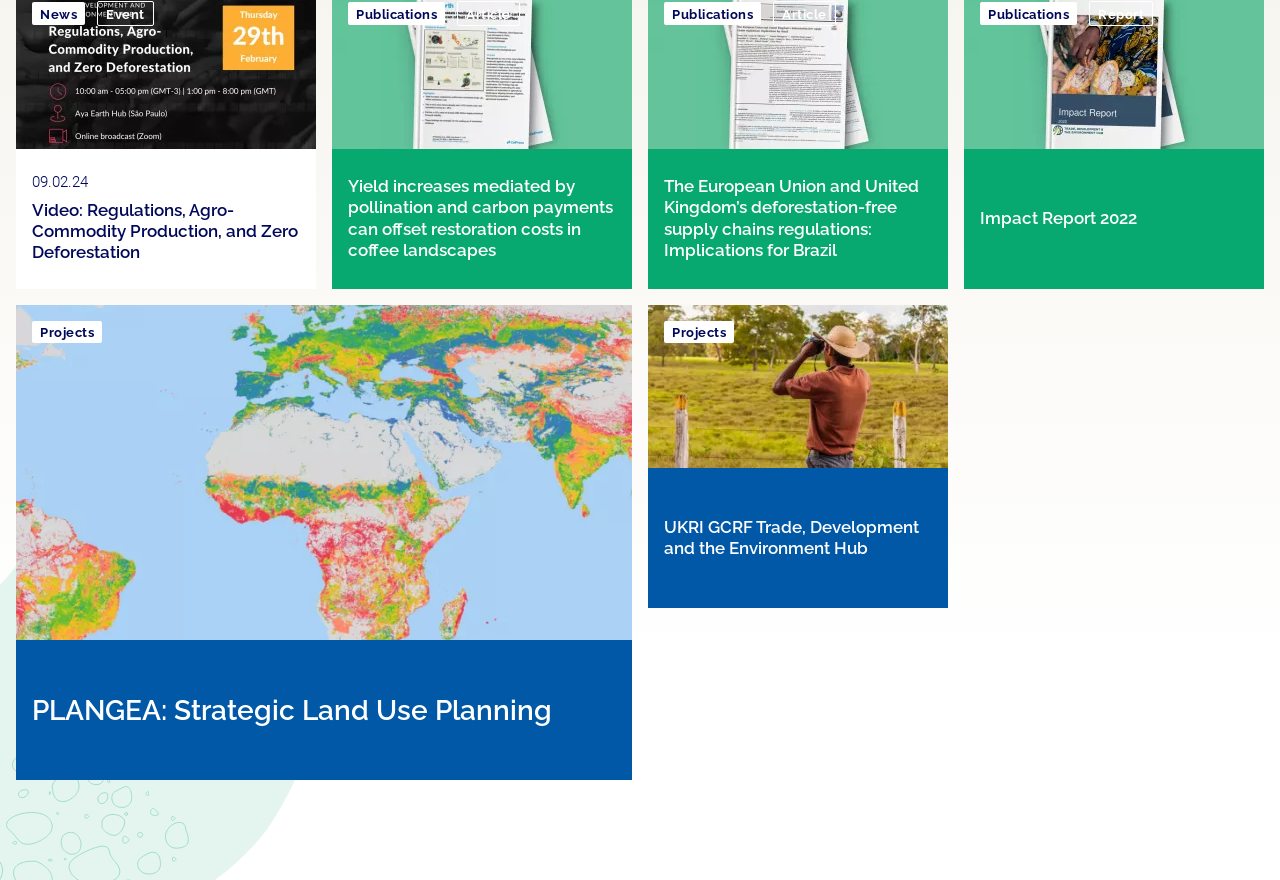Specify the bounding box coordinates of the region I need to click to perform the following instruction: "Explore the 'PLANGEA: Strategic Land Use Planning' project". The coordinates must be four float numbers in the range of 0 to 1, i.e., [left, top, right, bottom].

[0.025, 0.787, 0.431, 0.827]